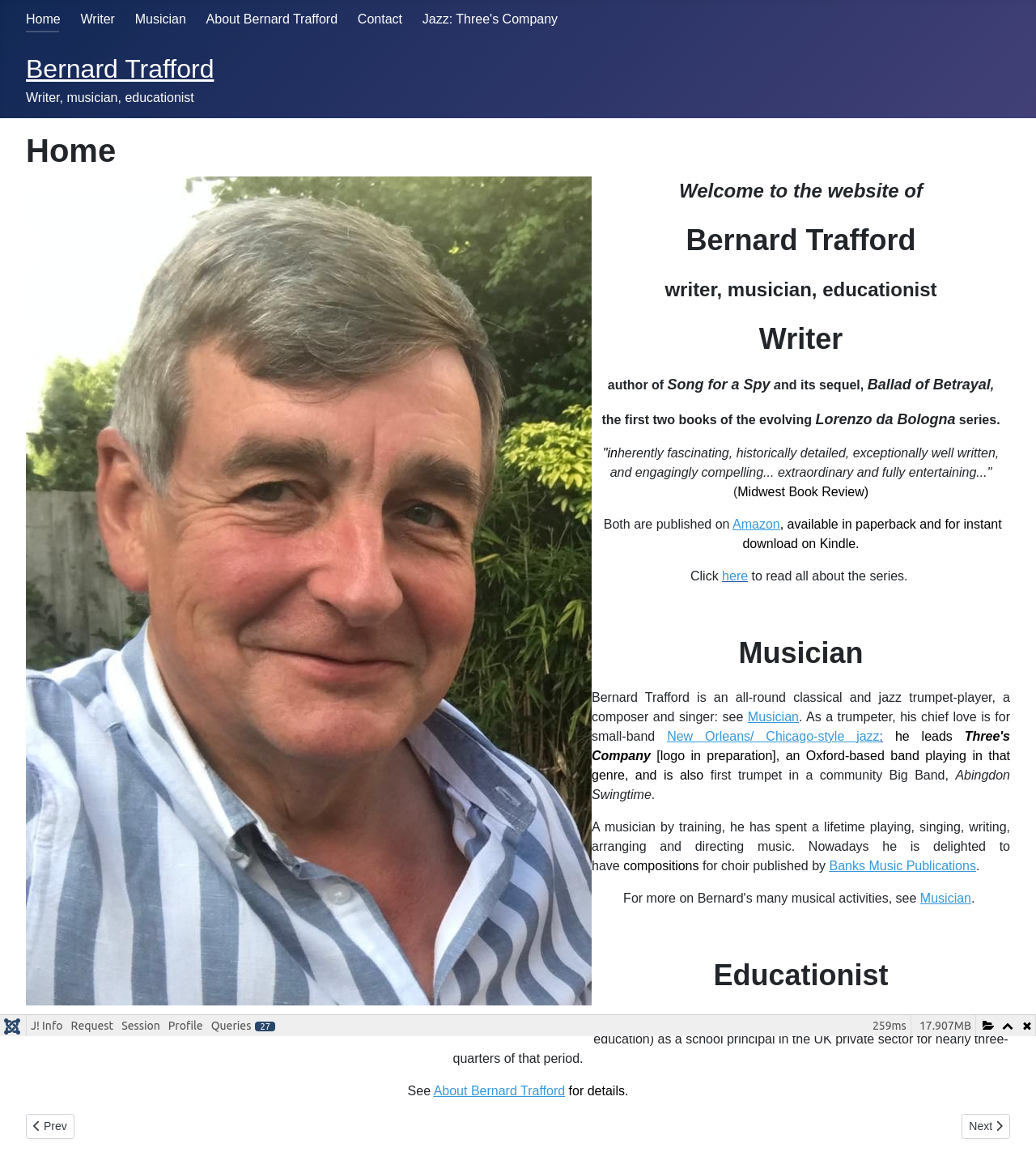Calculate the bounding box coordinates of the UI element given the description: "parent_node: 17.907MB".

[0.942, 0.865, 0.962, 0.883]